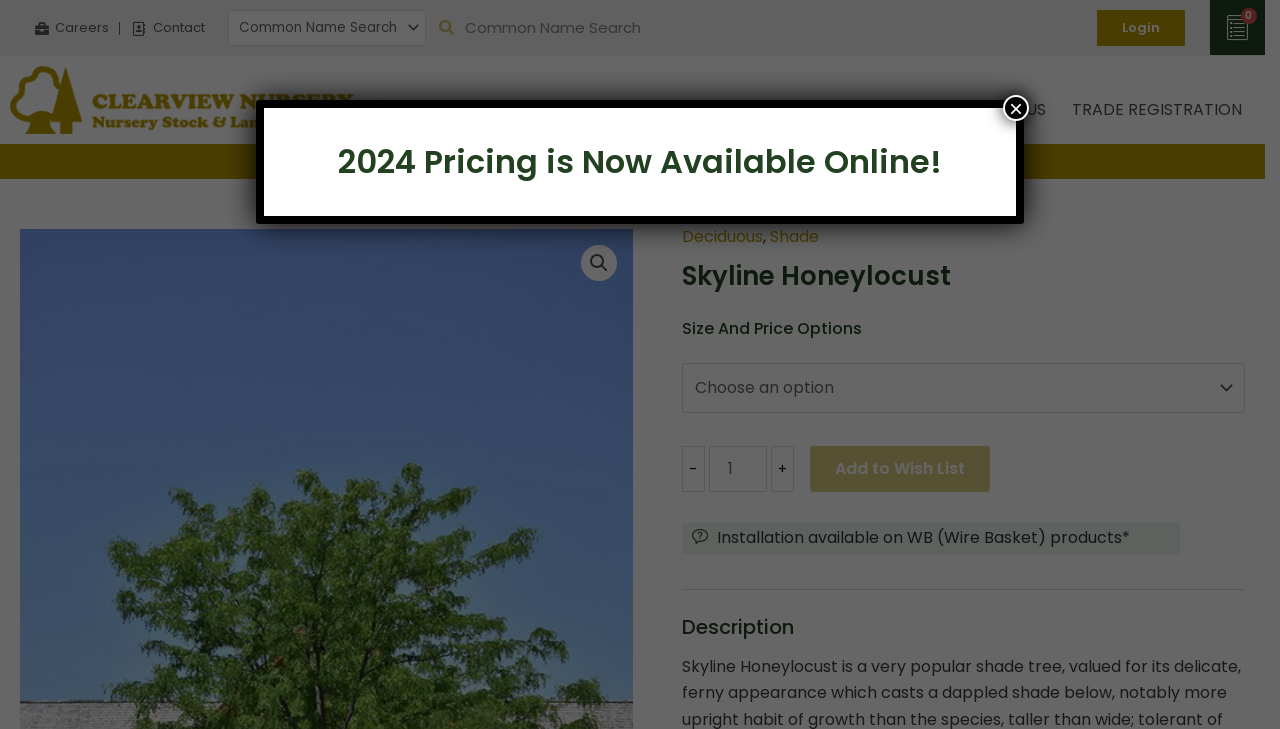Please examine the image and provide a detailed answer to the question: What type of tree is described on this webpage?

I determined the answer by looking at the heading element with the text 'Skyline Honeylocust' which is a prominent element on the webpage, indicating that the webpage is about this specific type of tree.